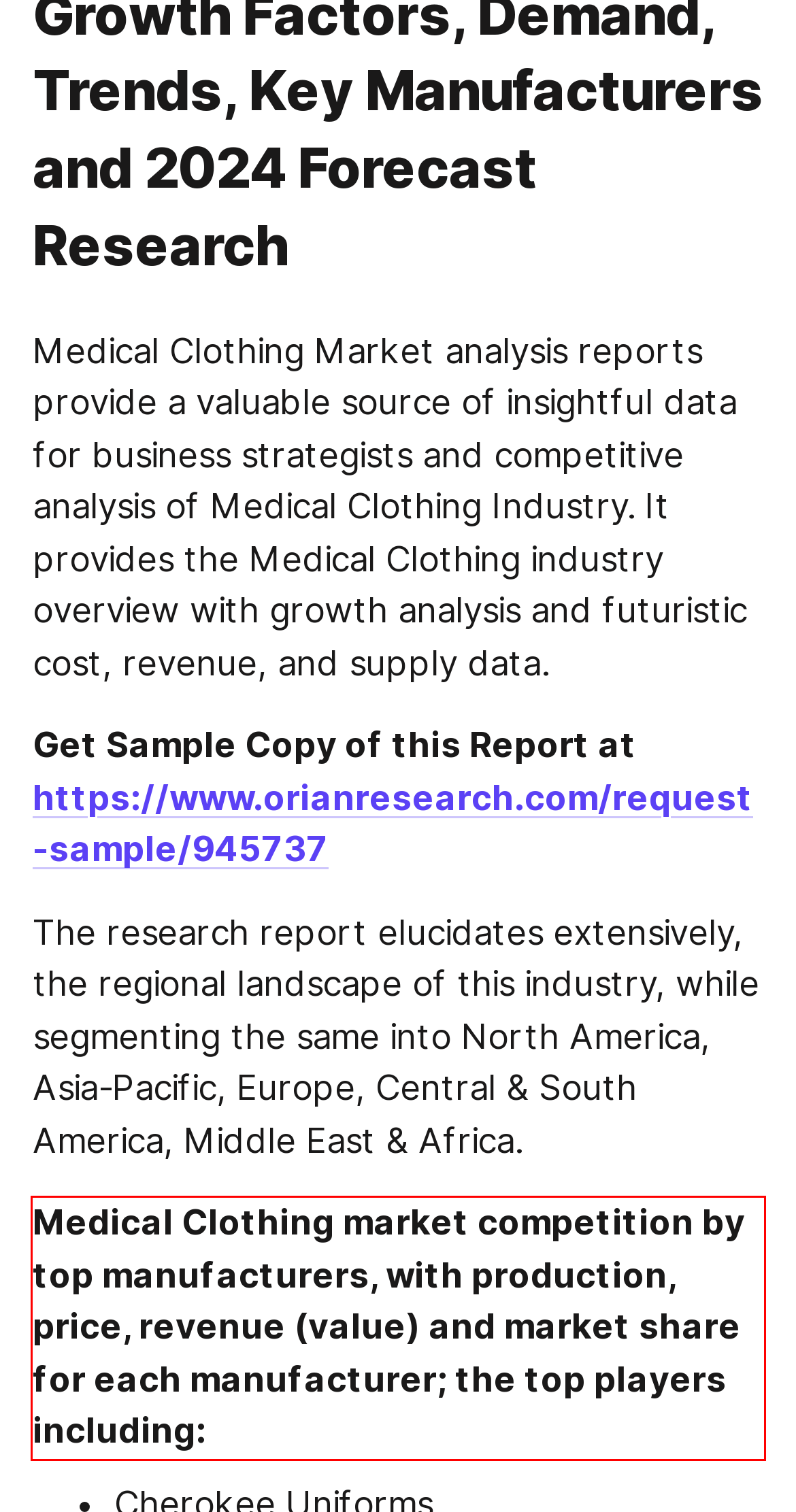Analyze the screenshot of the webpage and extract the text from the UI element that is inside the red bounding box.

Medical Clothing market competition by top manufacturers, with production, price, revenue (value) and market share for each manufacturer; the top players including: